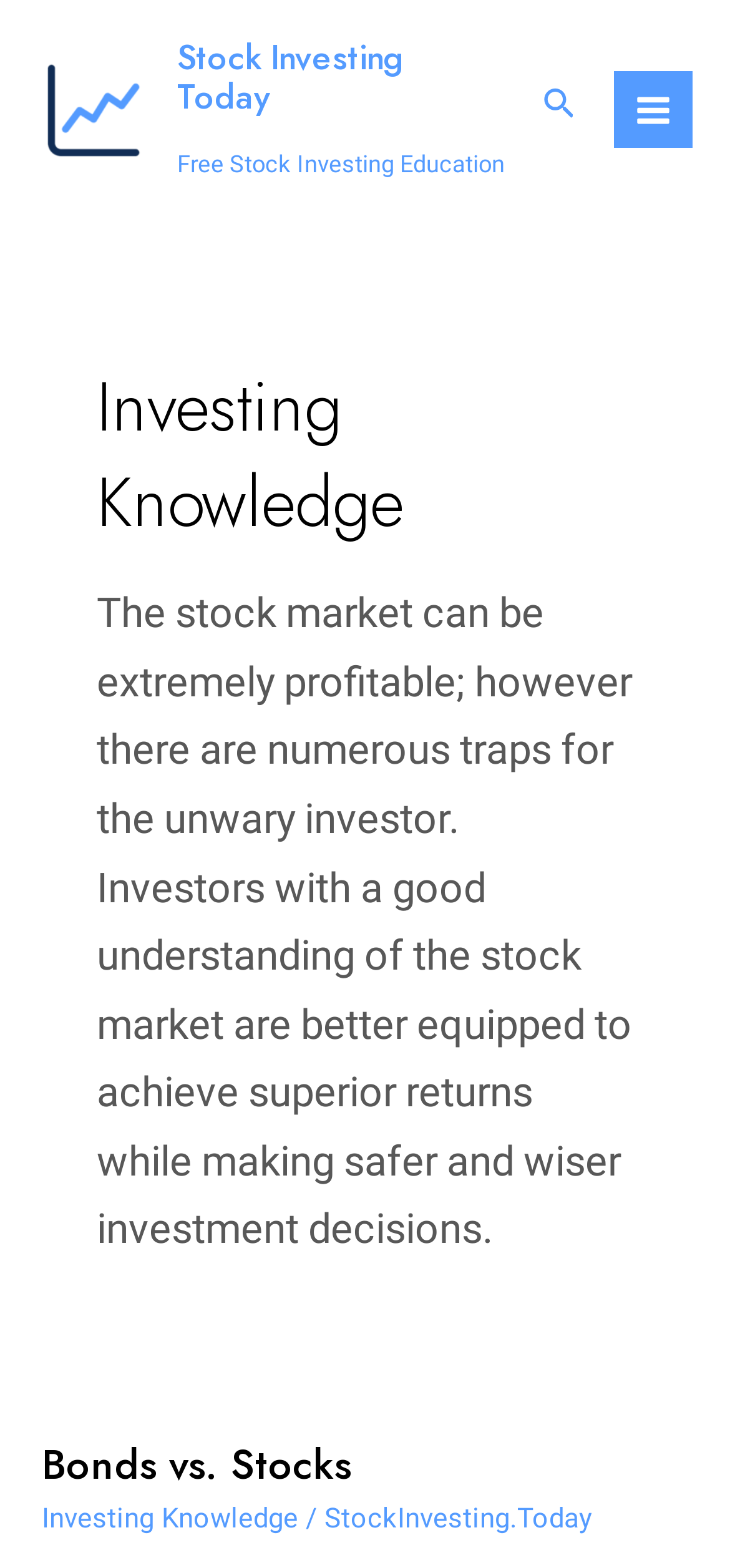Identify the bounding box coordinates for the UI element described as follows: alt="Stock Investing Today". Use the format (top-left x, top-left y, bottom-right x, bottom-right y) and ensure all values are floating point numbers between 0 and 1.

[0.051, 0.058, 0.205, 0.079]